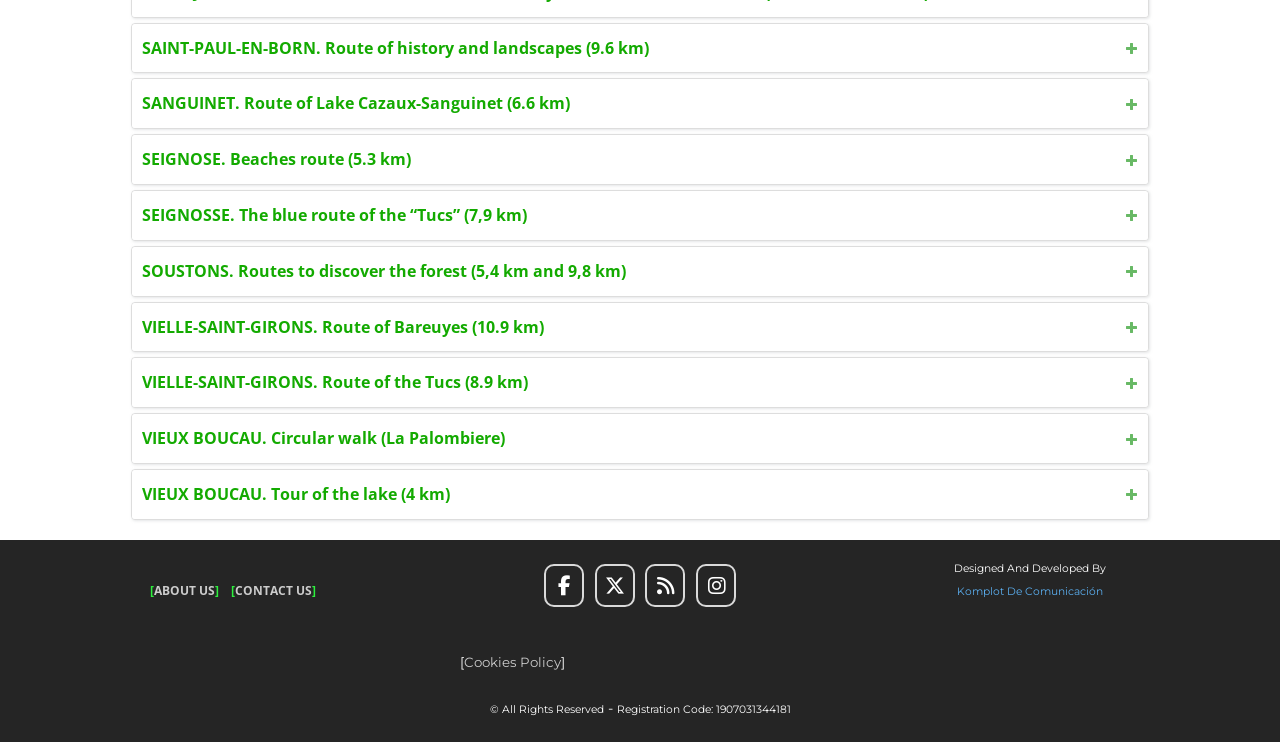Identify the bounding box for the UI element specified in this description: "Komplot". The coordinates must be four float numbers between 0 and 1, formatted as [left, top, right, bottom].

[0.748, 0.789, 0.784, 0.807]